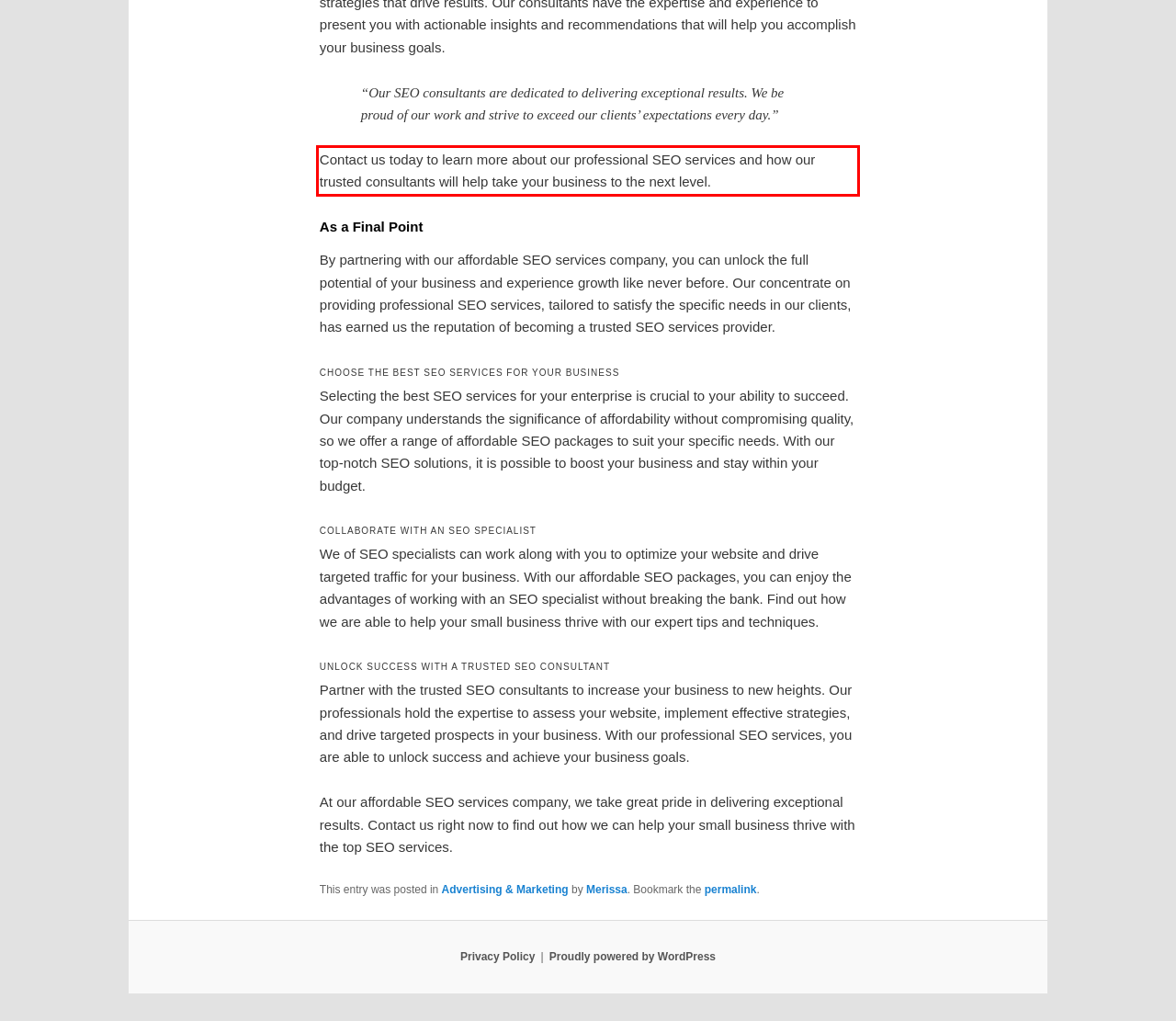Inspect the webpage screenshot that has a red bounding box and use OCR technology to read and display the text inside the red bounding box.

Contact us today to learn more about our professional SEO services and how our trusted consultants will help take your business to the next level.